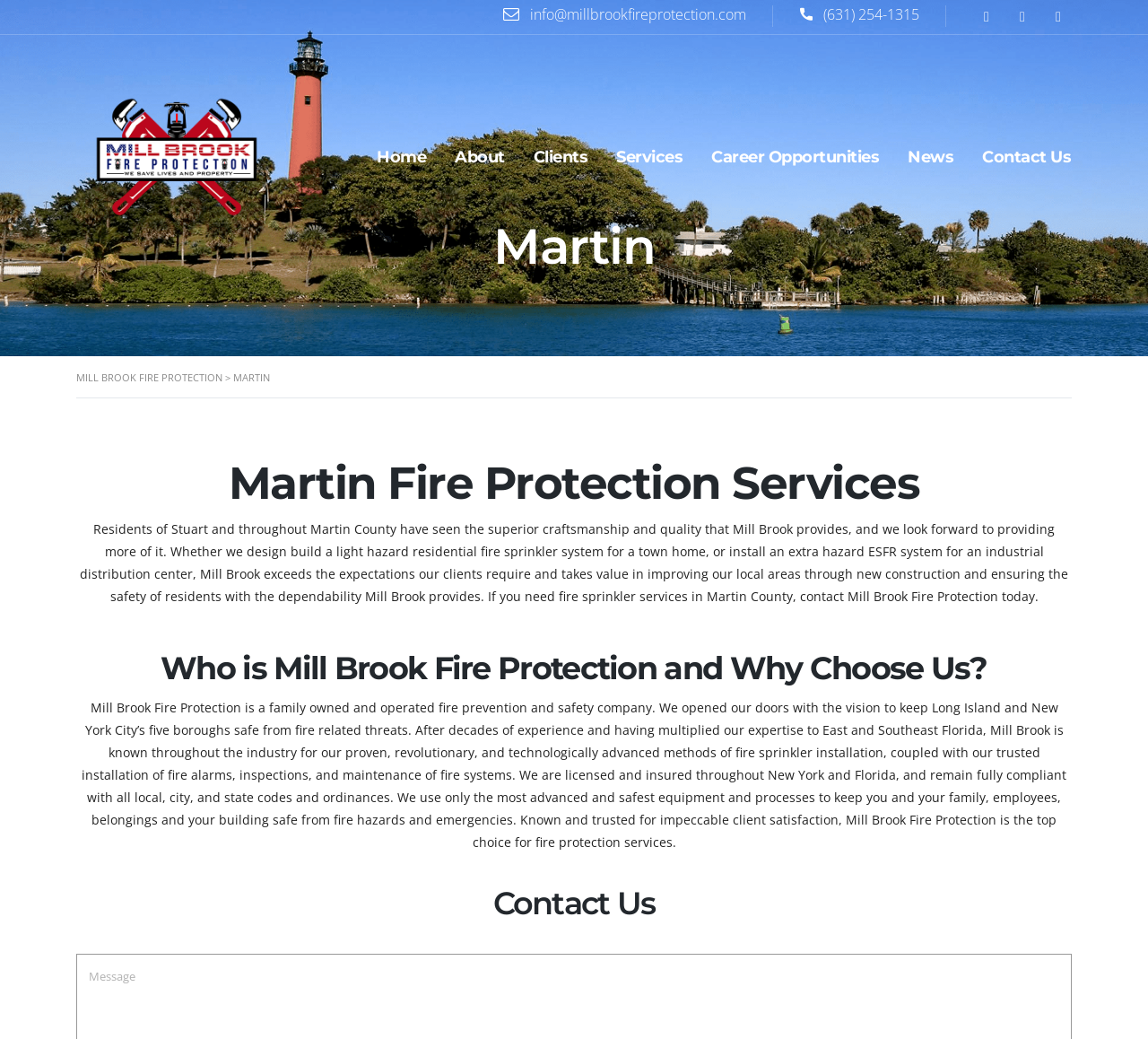Please identify the bounding box coordinates of the element that needs to be clicked to perform the following instruction: "Send an email to info@millbrookfireprotection.com".

[0.462, 0.004, 0.65, 0.023]